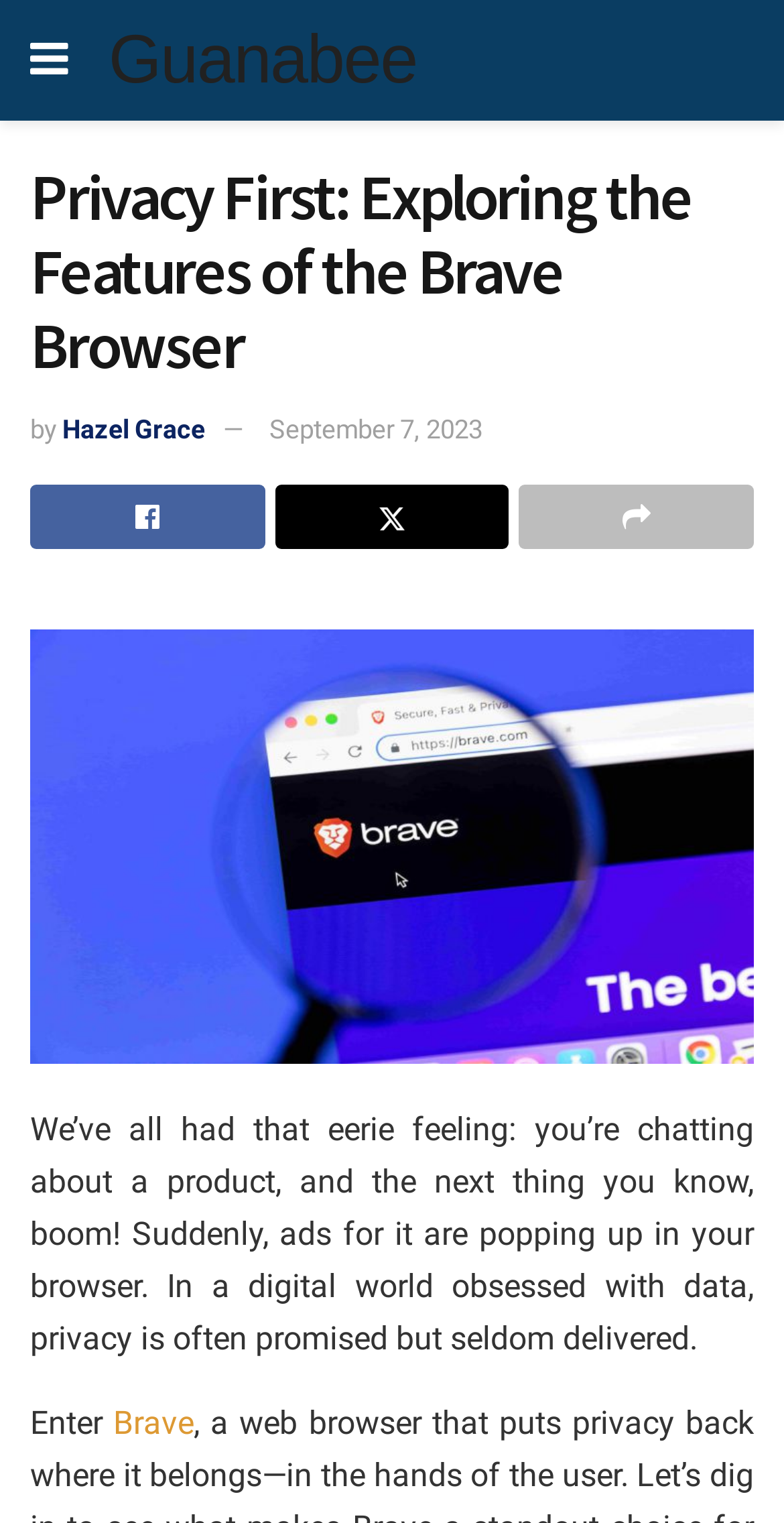What is the author of the article?
Examine the screenshot and reply with a single word or phrase.

Hazel Grace